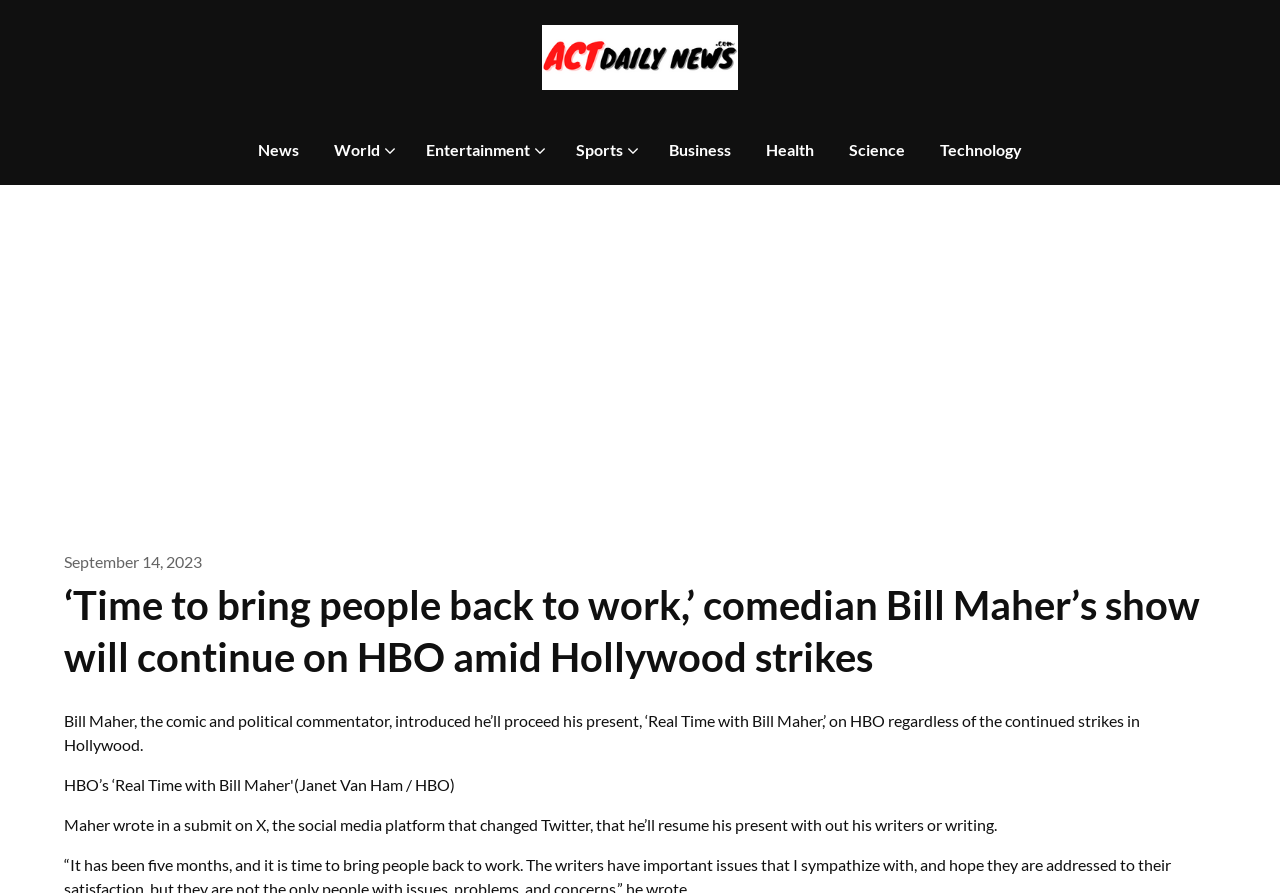What is the name of the comedian mentioned in the article?
We need a detailed and exhaustive answer to the question. Please elaborate.

The article mentions a comedian who will continue his show on HBO amid Hollywood strikes, and his name is Bill Maher.